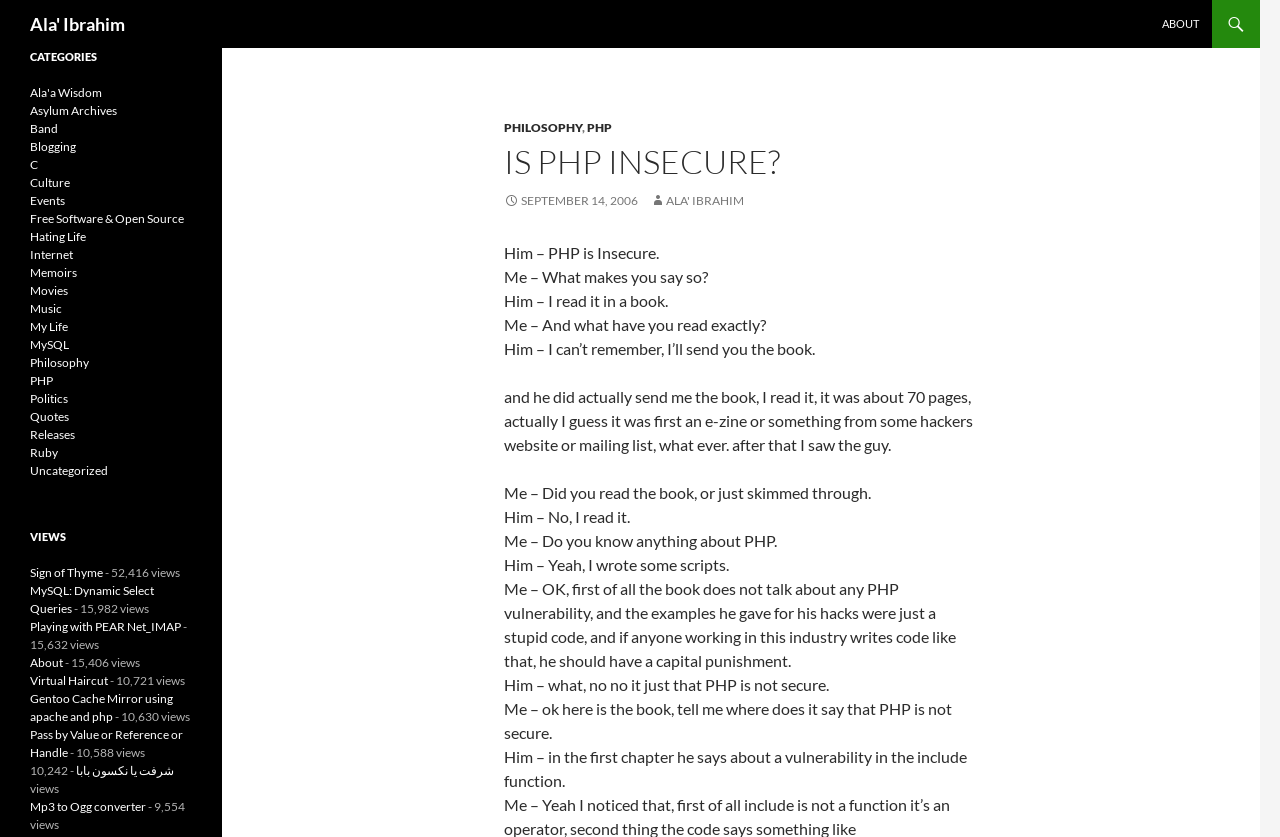What is the author's name?
Give a single word or phrase as your answer by examining the image.

Ala' Ibrahim